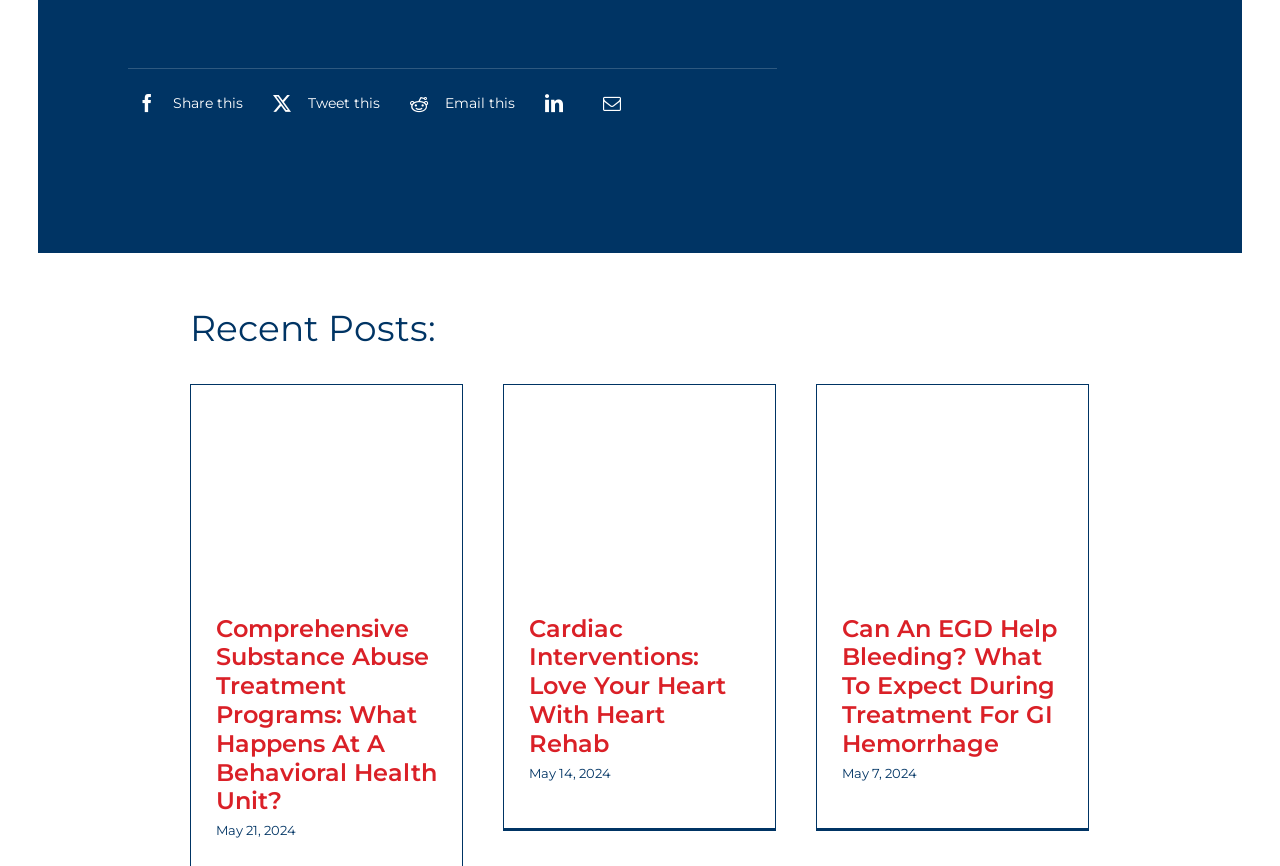What is the topic of the third recent post?
Kindly offer a detailed explanation using the data available in the image.

The third recent post is about GI Hemorrhage, specifically discussing whether an EGD can help with bleeding and what to expect during treatment. This topic is indicated by the post title and image.